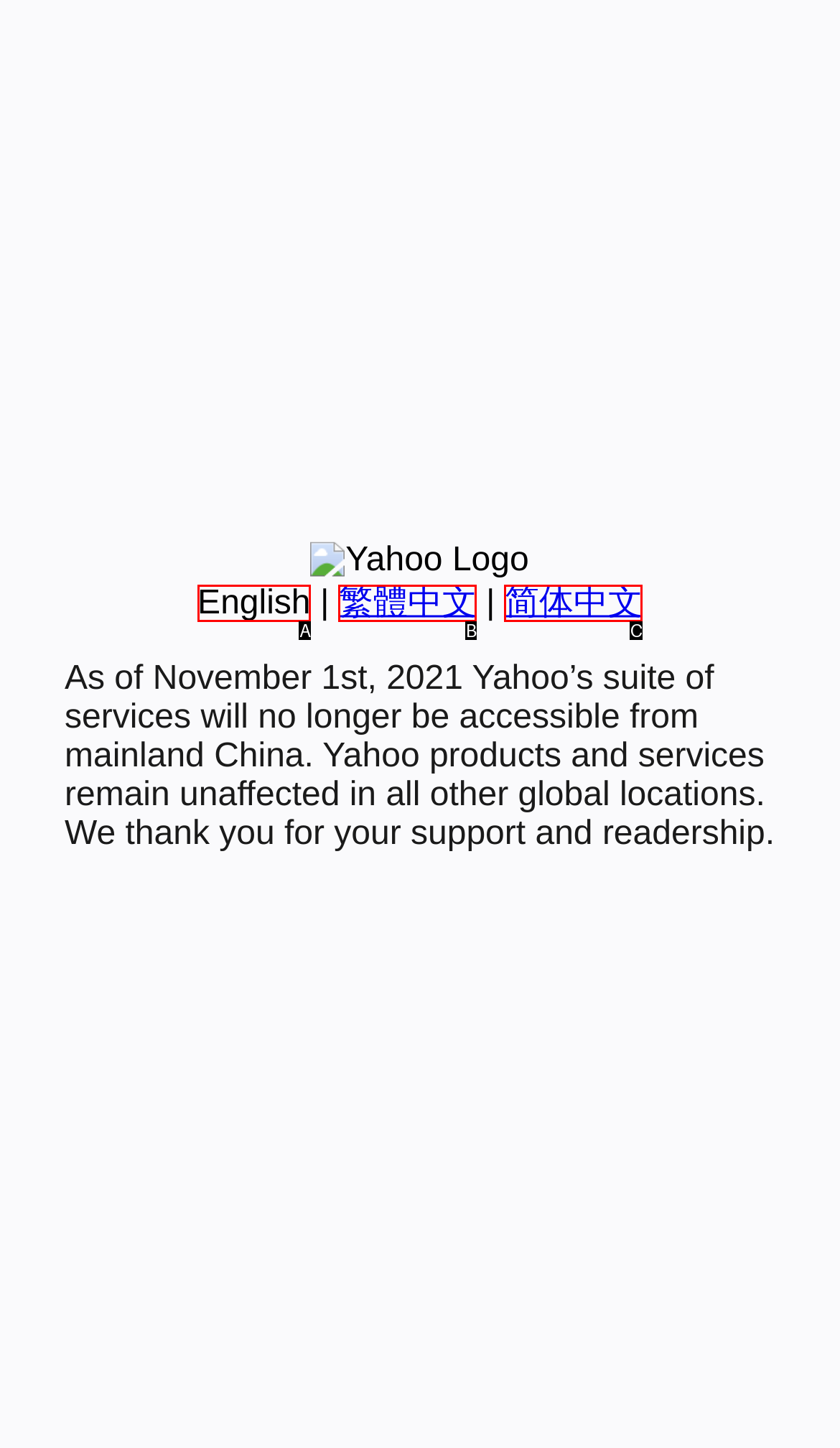Please provide the letter of the UI element that best fits the following description: English
Respond with the letter from the given choices only.

A